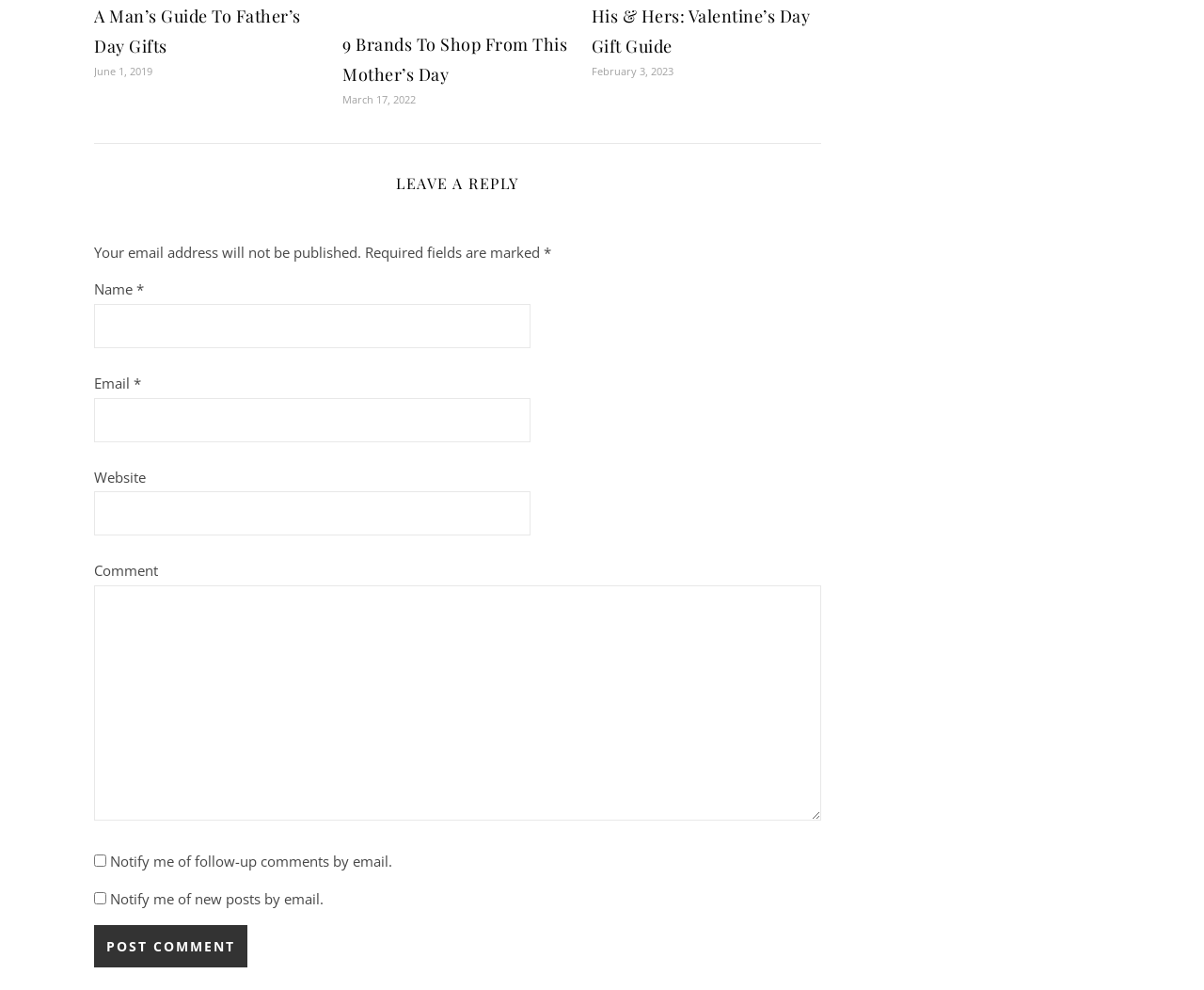Determine the bounding box coordinates of the region that needs to be clicked to achieve the task: "Click on the link 'His & Hers: Valentine’s Day Gift Guide'".

[0.491, 0.005, 0.673, 0.058]